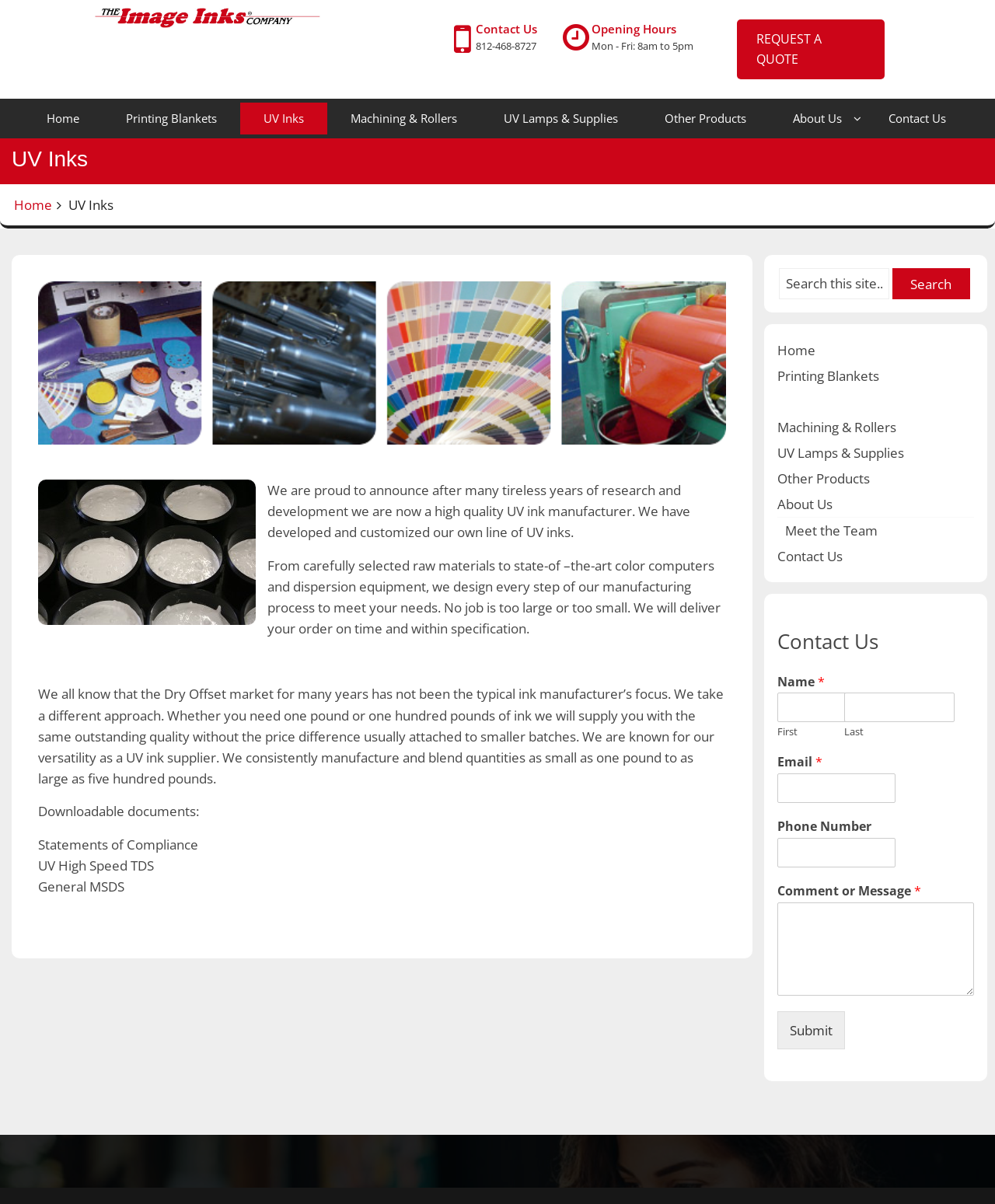Answer the question below with a single word or a brief phrase: 
What is the available downloadable document?

Statements of Compliance